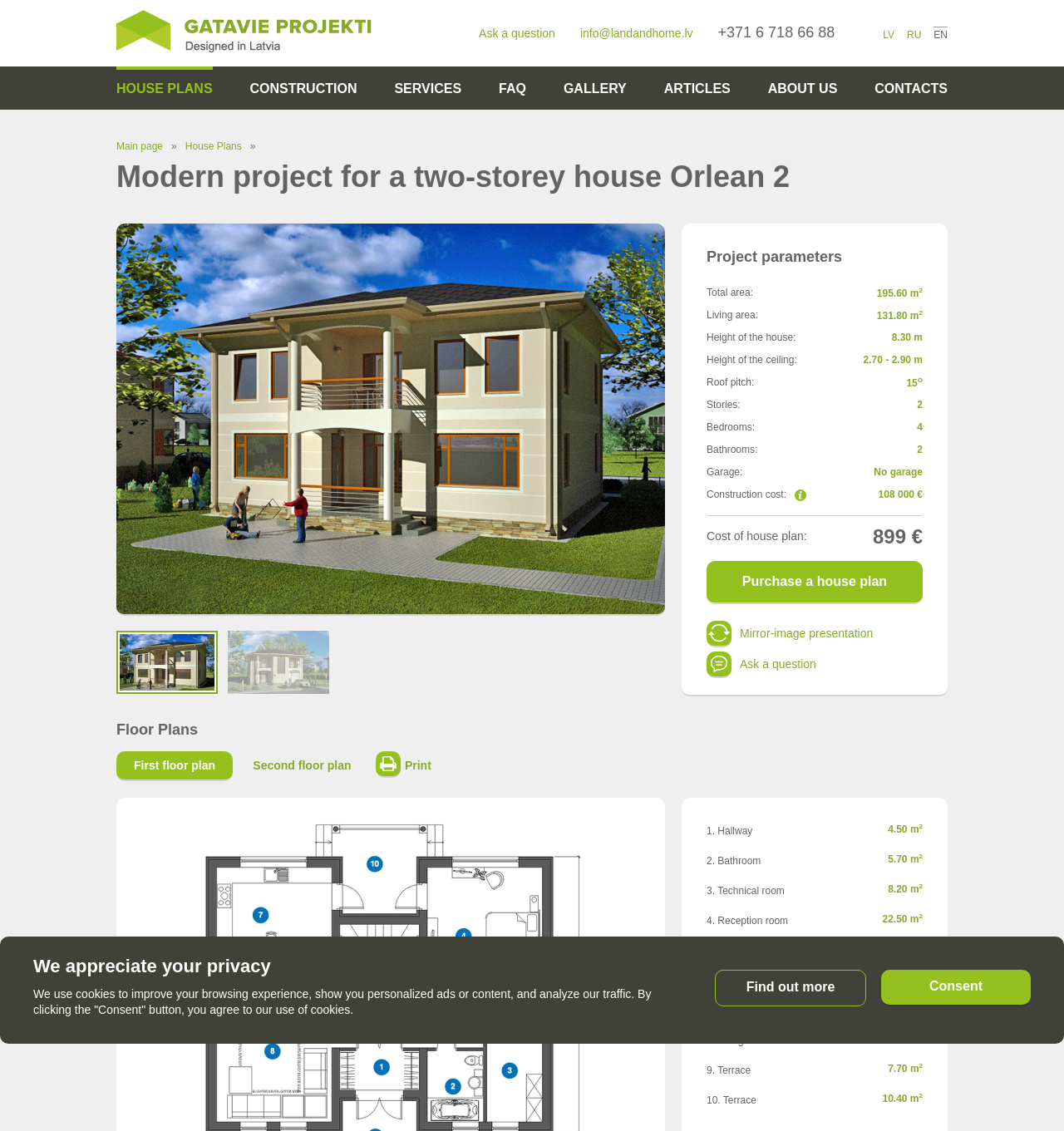Is there a garage in this house?
Please provide a single word or phrase as the answer based on the screenshot.

No